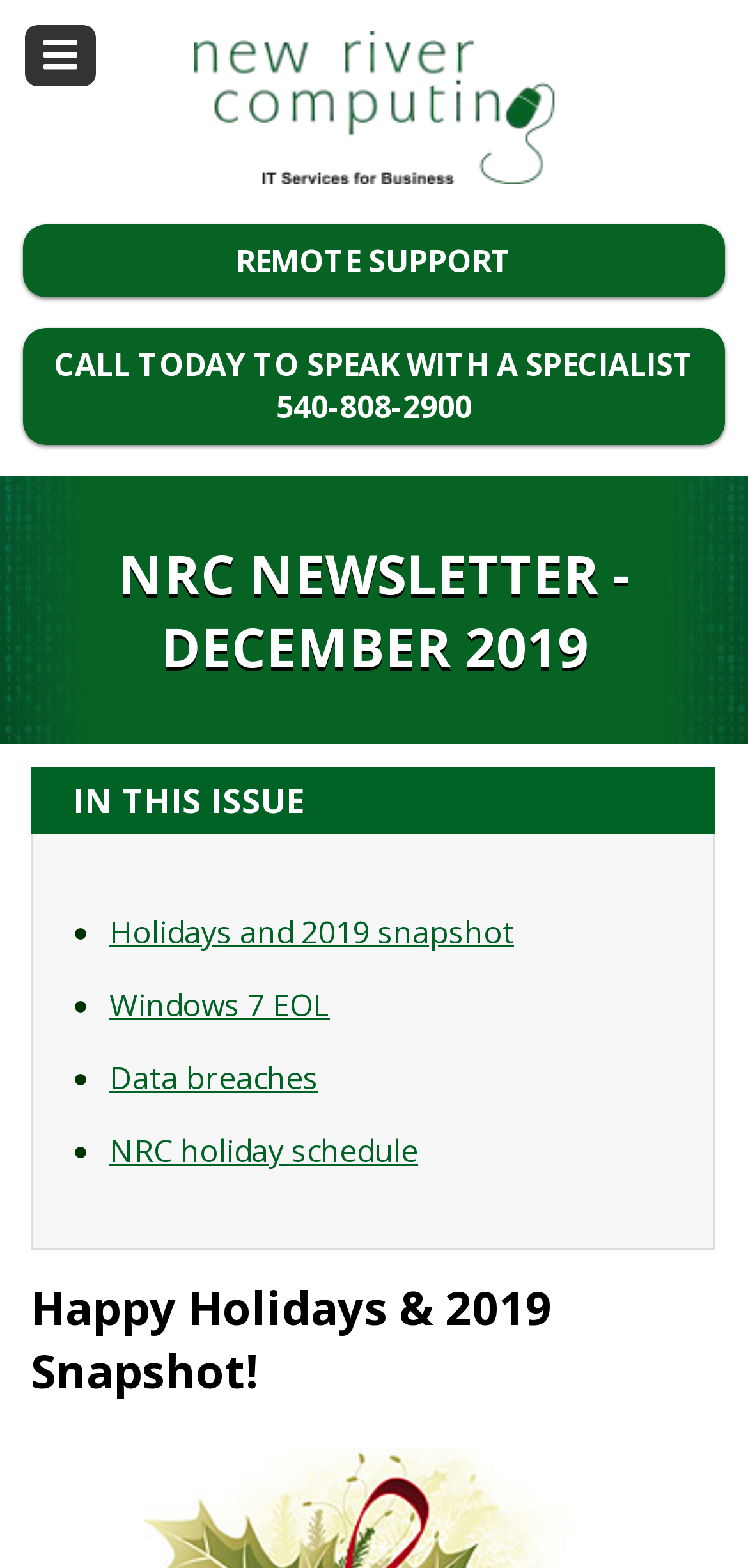Can you show the bounding box coordinates of the region to click on to complete the task described in the instruction: "Check NRC holiday schedule"?

[0.146, 0.721, 0.559, 0.748]